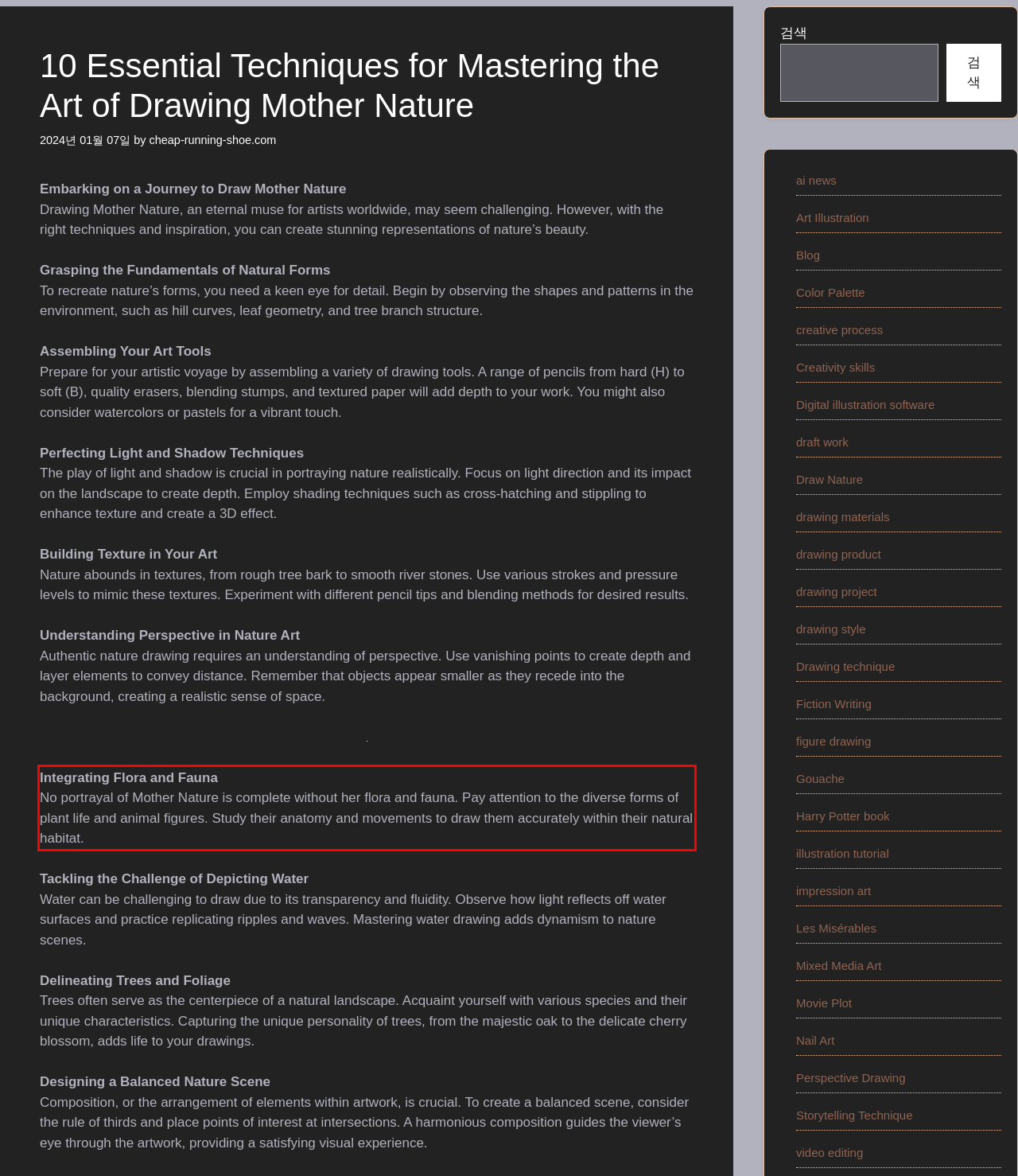Identify the text within the red bounding box on the webpage screenshot and generate the extracted text content.

Integrating Flora and Fauna No portrayal of Mother Nature is complete without her flora and fauna. Pay attention to the diverse forms of plant life and animal figures. Study their anatomy and movements to draw them accurately within their natural habitat.